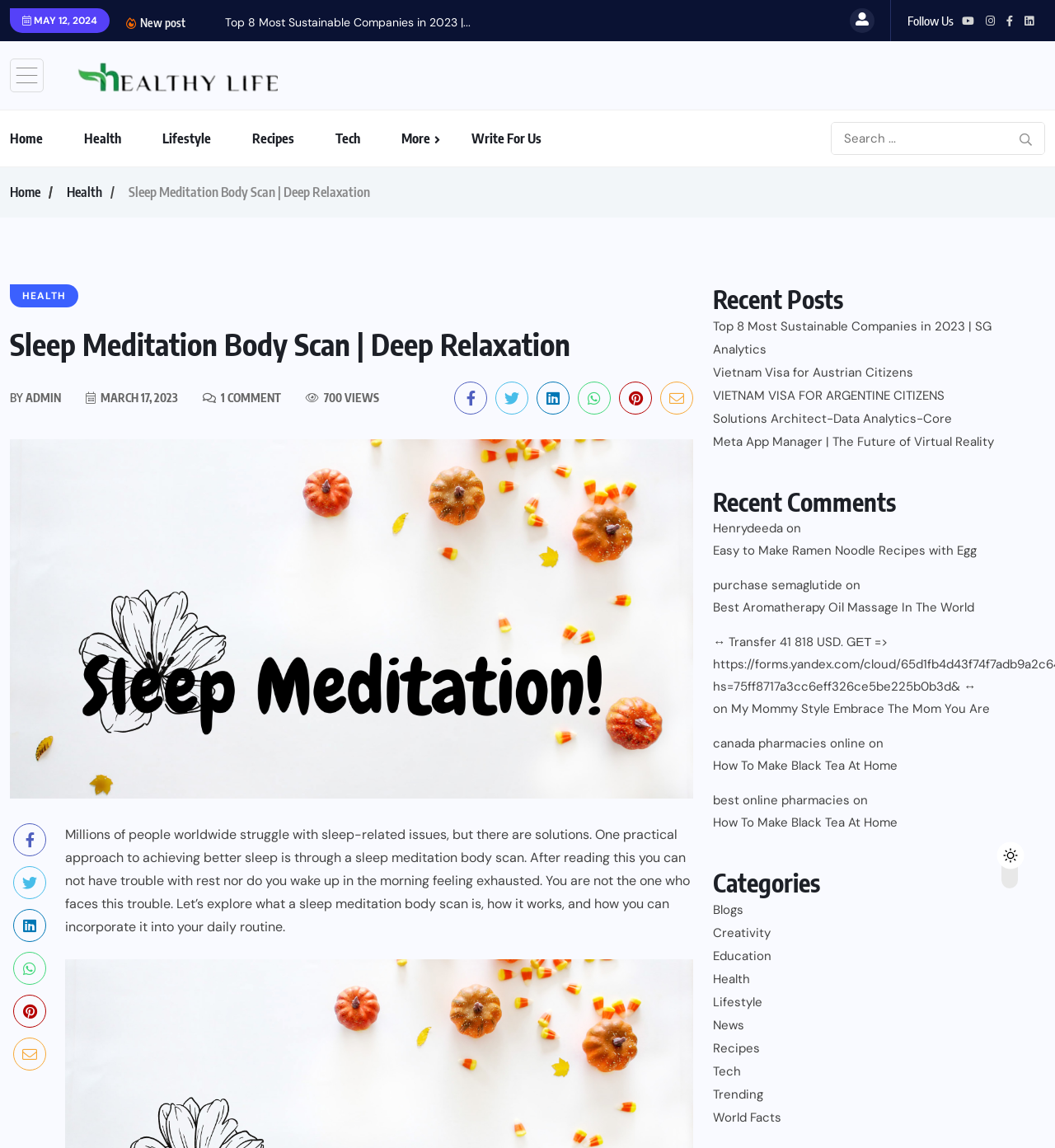Please find the bounding box coordinates for the clickable element needed to perform this instruction: "Click on the 'Home' link".

[0.009, 0.149, 0.08, 0.198]